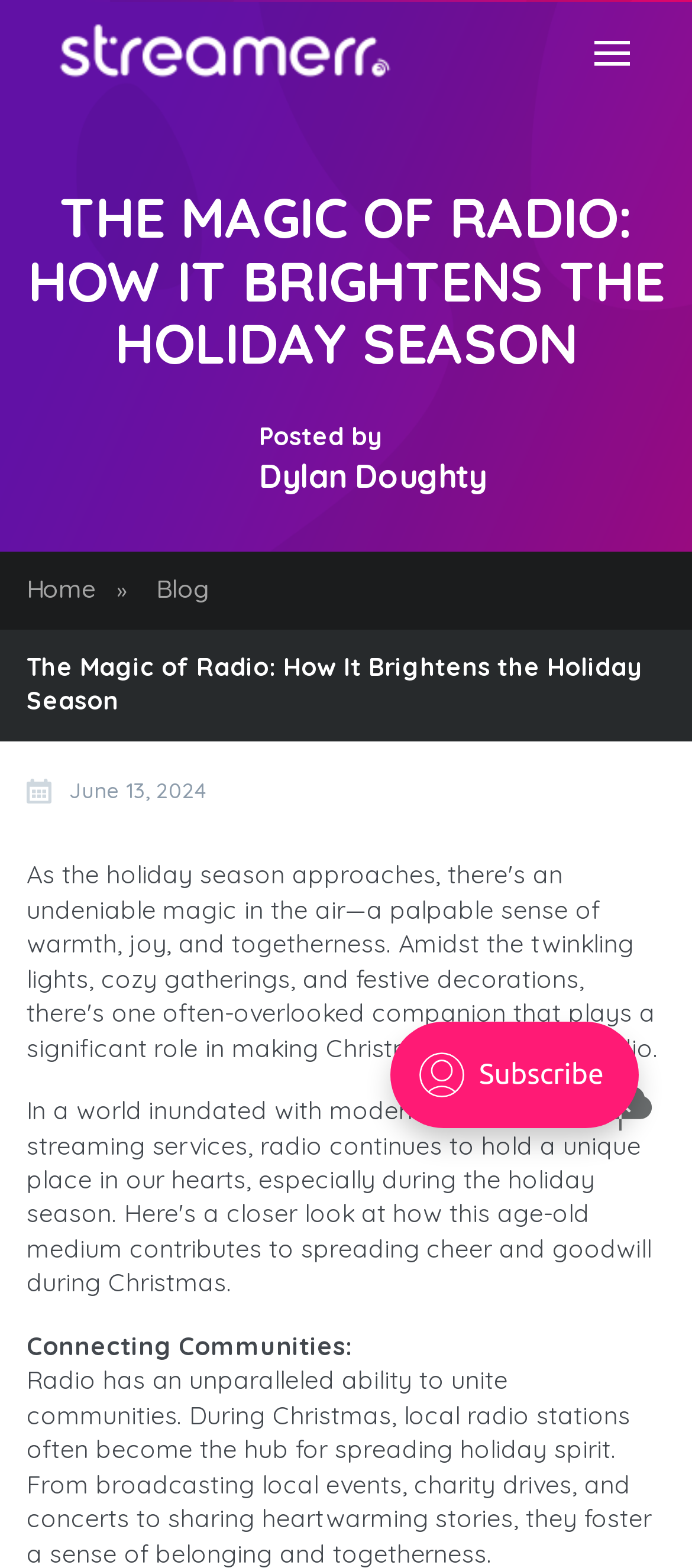What is the category of this article?
Using the image as a reference, answer the question in detail.

The category of this article can be found by looking at the navigation section, which is located above the main heading. The link 'Blog' is present next to 'Home', indicating that this article belongs to the Blog category.